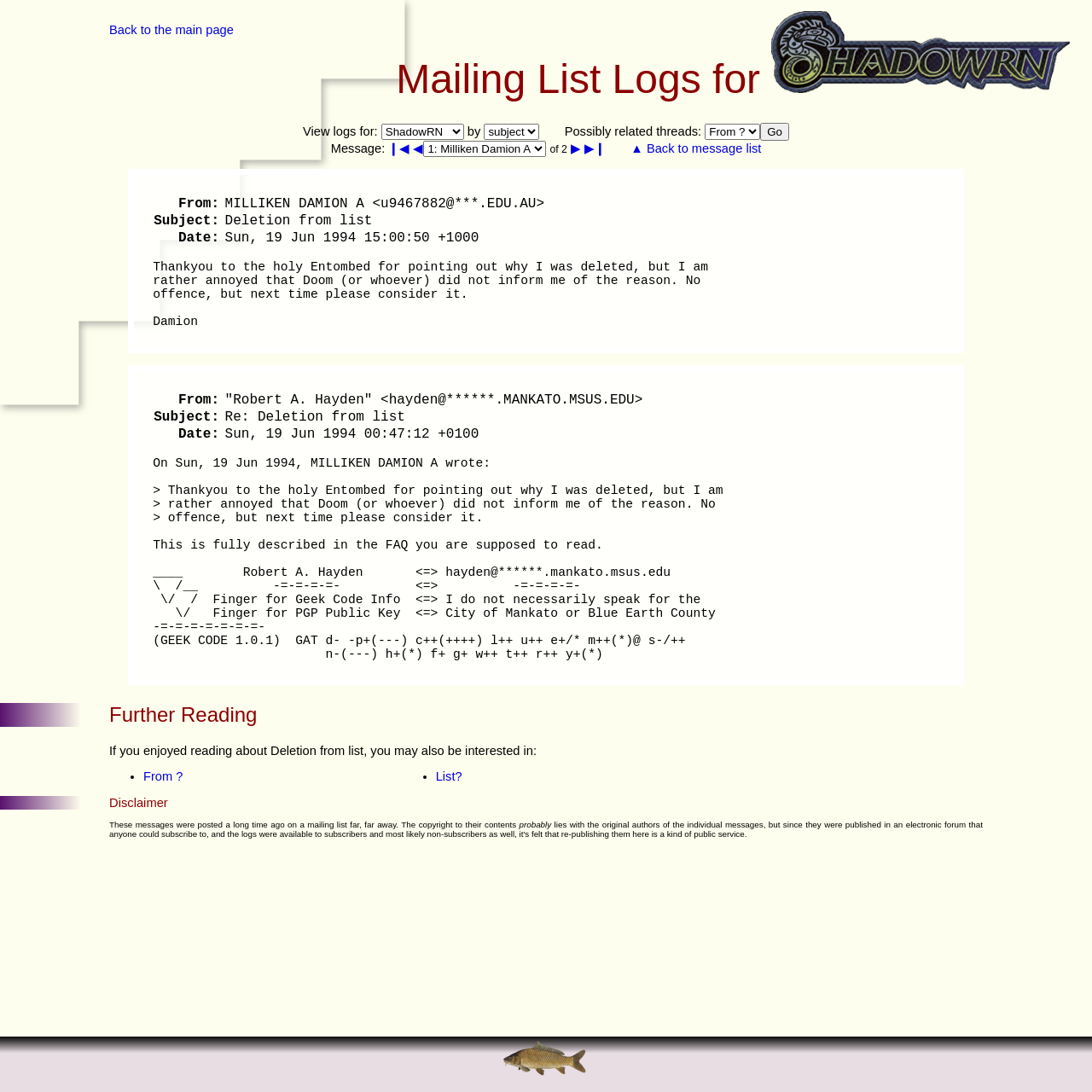What is the purpose of the 'Go' button?
Answer briefly with a single word or phrase based on the image.

To search